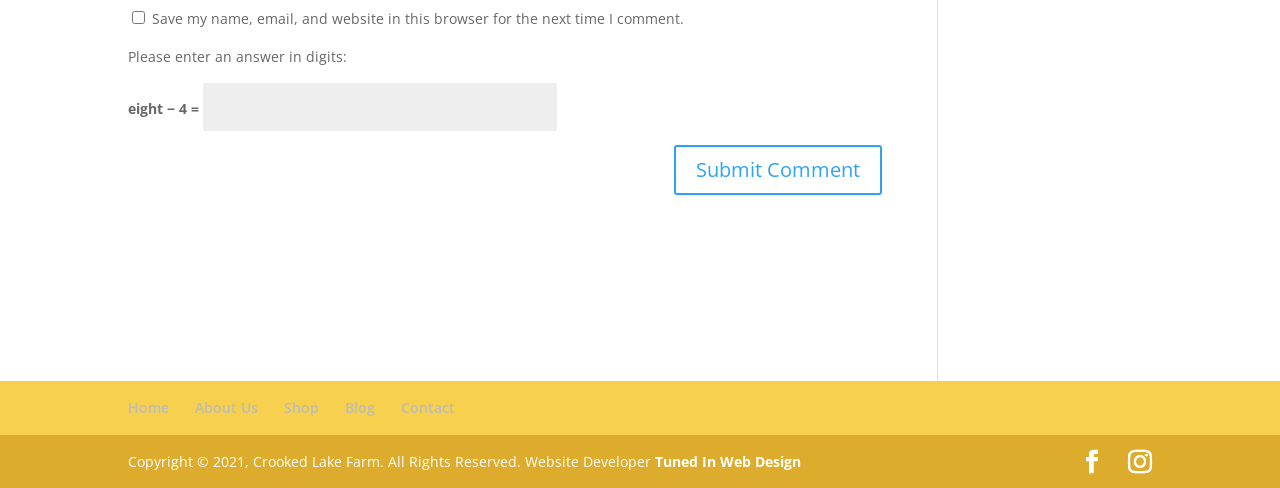Pinpoint the bounding box coordinates of the clickable area needed to execute the instruction: "Enter a comment". The coordinates should be specified as four float numbers between 0 and 1, i.e., [left, top, right, bottom].

[0.159, 0.17, 0.435, 0.268]